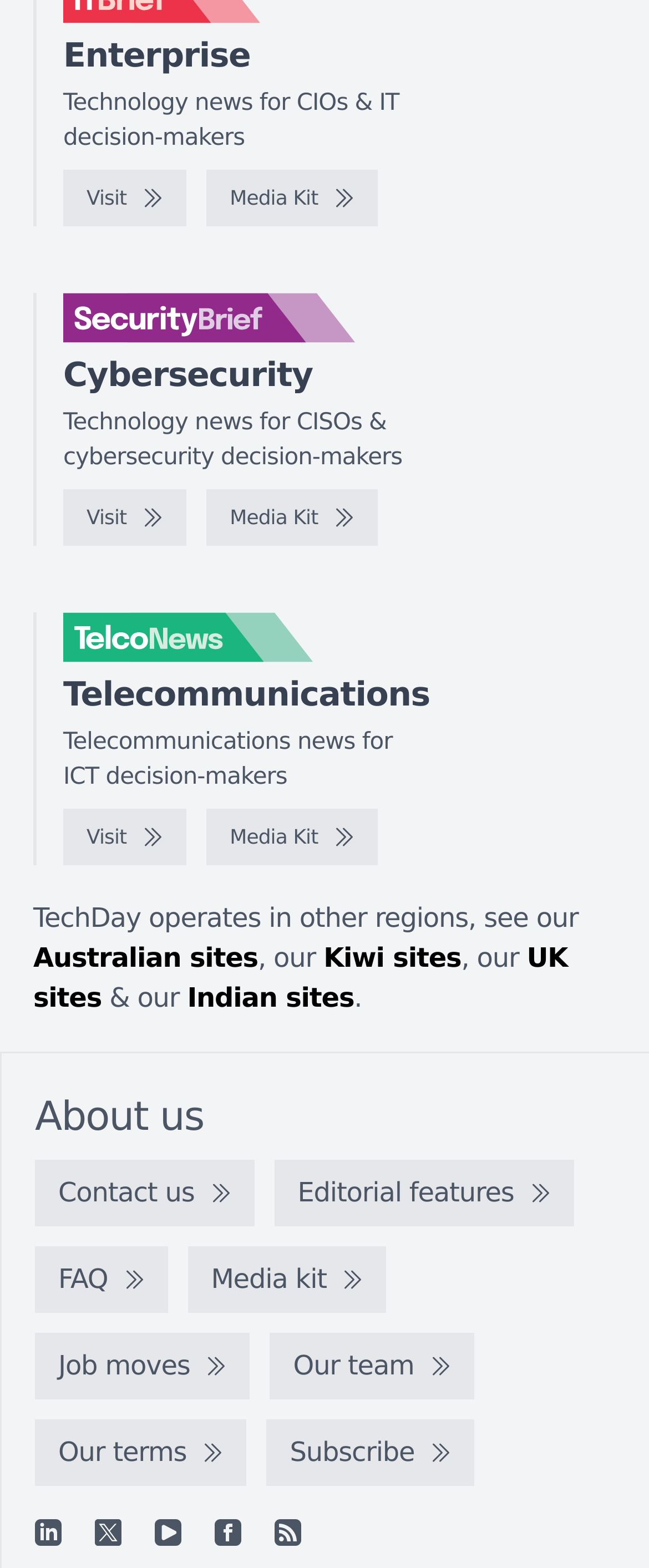What type of news does this website provide?
Based on the screenshot, answer the question with a single word or phrase.

Technology news